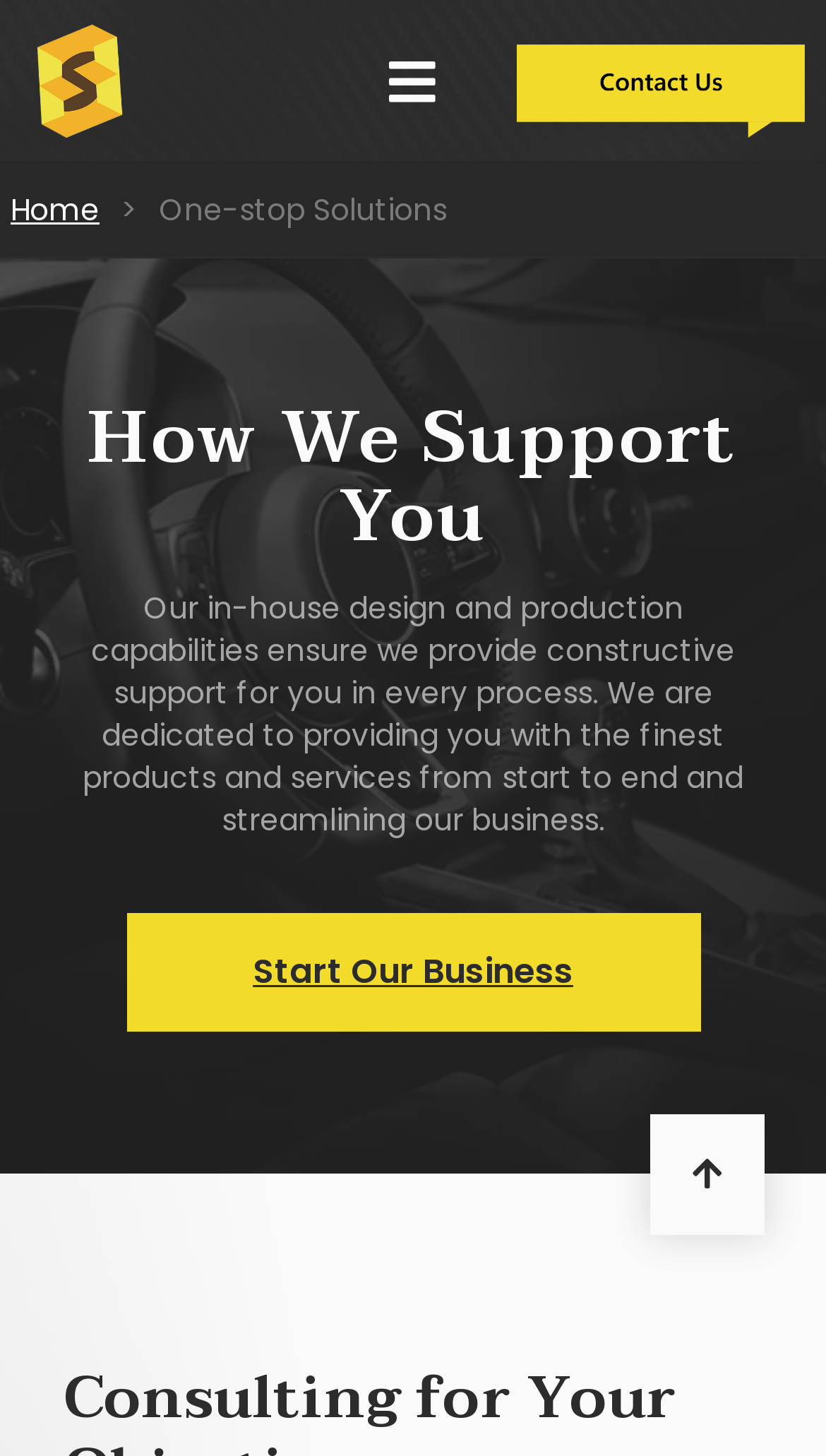Using the provided element description: "Home", identify the bounding box coordinates. The coordinates should be four floats between 0 and 1 in the order [left, top, right, bottom].

[0.013, 0.129, 0.121, 0.158]